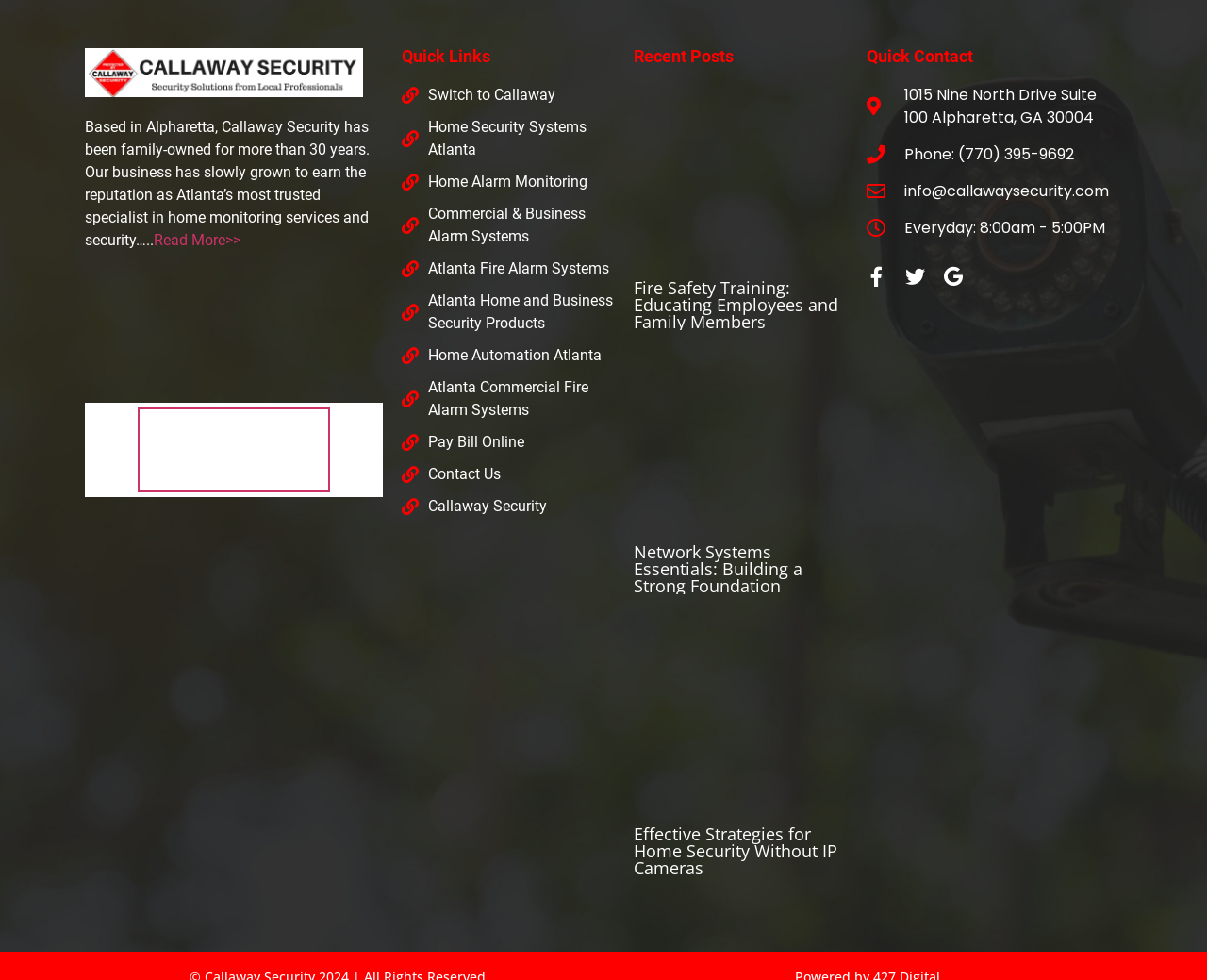Indicate the bounding box coordinates of the element that needs to be clicked to satisfy the following instruction: "Visit the 'Home Security Systems Atlanta' page". The coordinates should be four float numbers between 0 and 1, i.e., [left, top, right, bottom].

[0.333, 0.118, 0.51, 0.164]